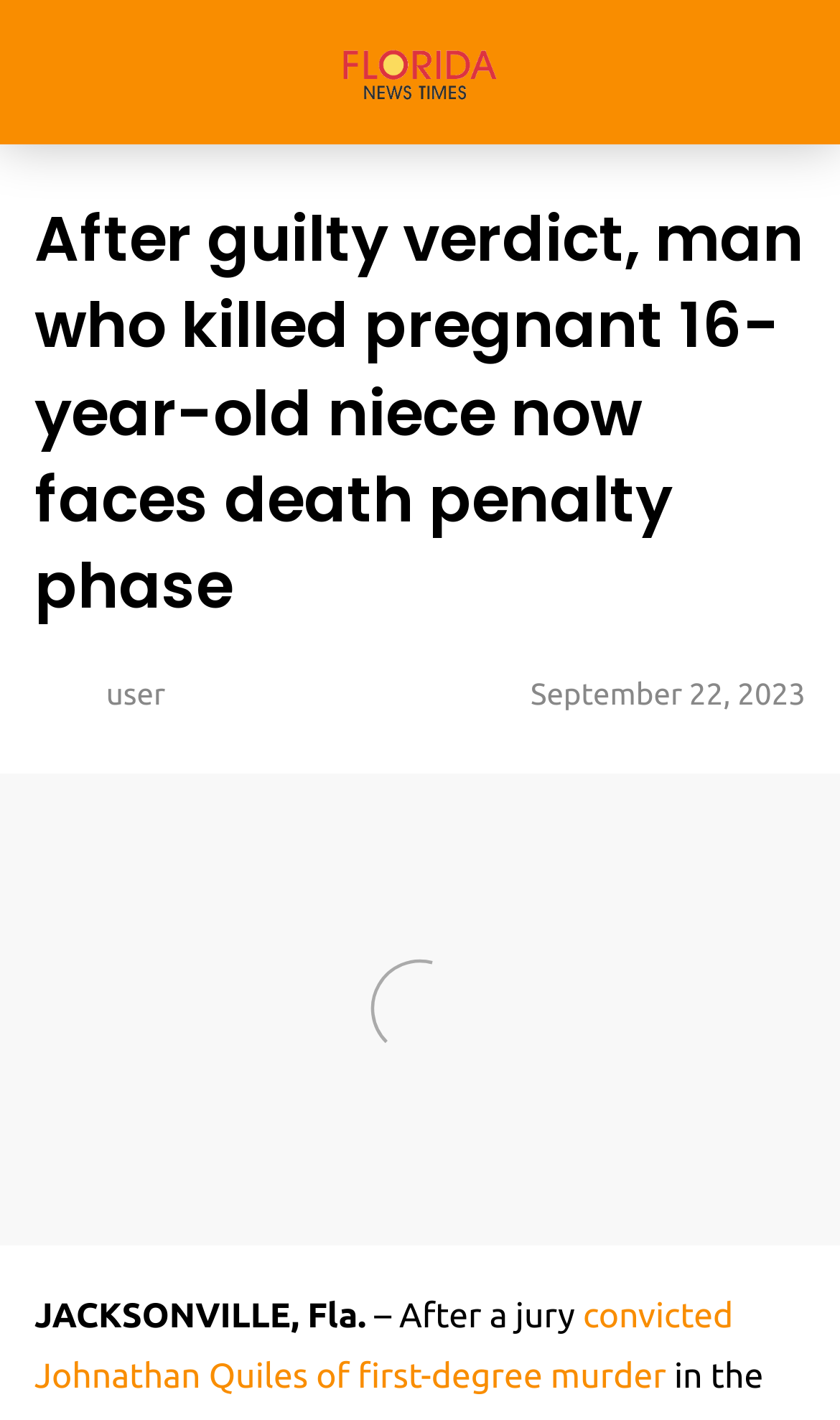Generate a thorough explanation of the webpage's elements.

The webpage appears to be a news article page. At the top, there is a header section that spans almost the entire width of the page, containing a heading that reads "After guilty verdict, man who killed pregnant 16-year-old niece now faces death penalty phase". Below the heading, there is a smaller text that says "user" and a timestamp "September 22, 2023" on the right side.

In the main content area, there are two images positioned side by side, taking up about a quarter of the page's width. Below the images, there is a paragraph of text that starts with "JACKSONVILLE, Fla. – After a jury" and continues with a link that reads "convicted Johnathan Quiles of first-degree murder". The link is positioned at the bottom of the page, spanning about a third of the page's width.

At the very top of the page, there is a link to "Floridanewstimes.com" that takes up about half of the page's width.